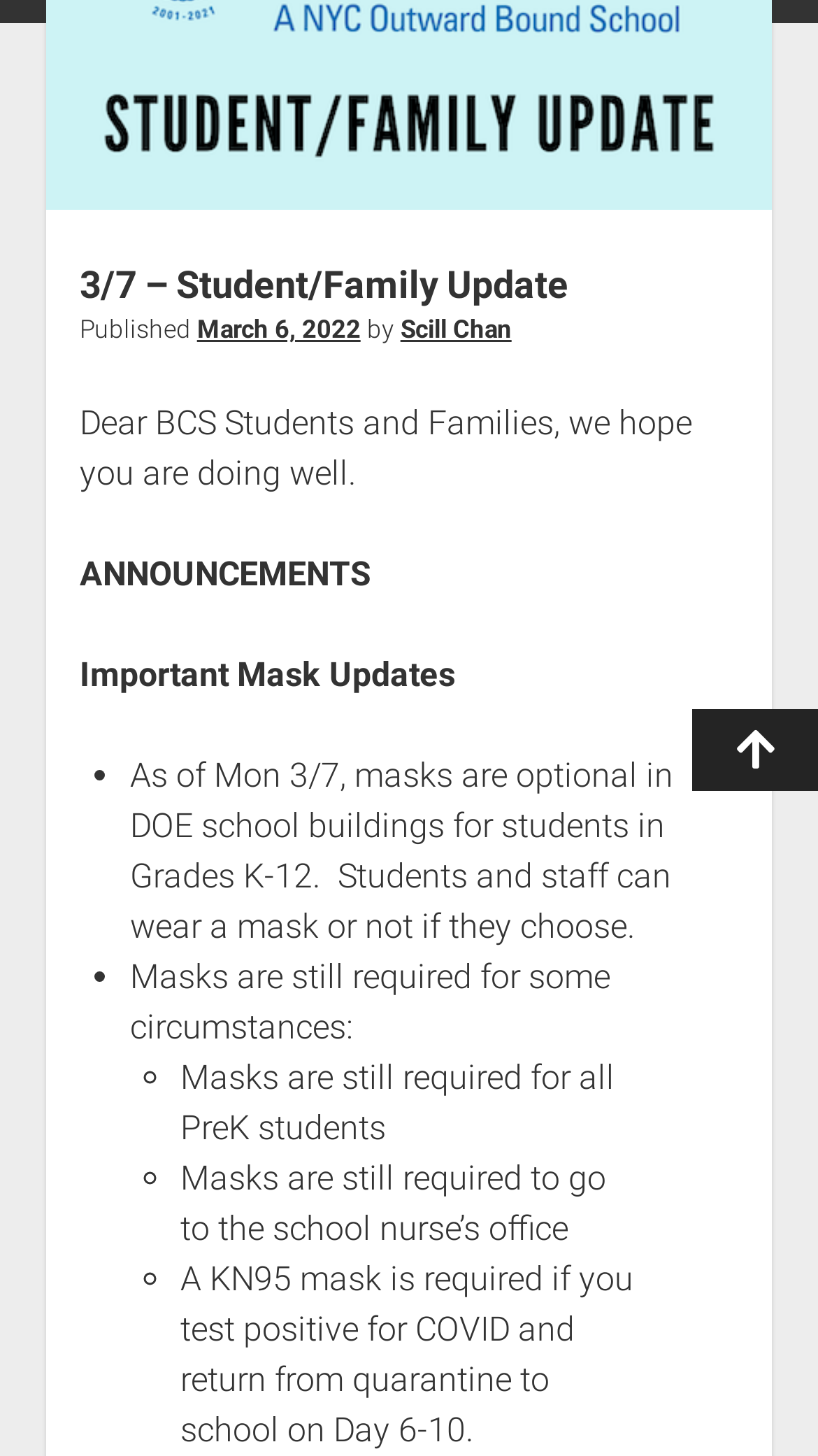Identify the bounding box coordinates for the UI element described as: "BCS in the News". The coordinates should be provided as four floats between 0 and 1: [left, top, right, bottom].

[0.35, 0.379, 0.65, 0.416]